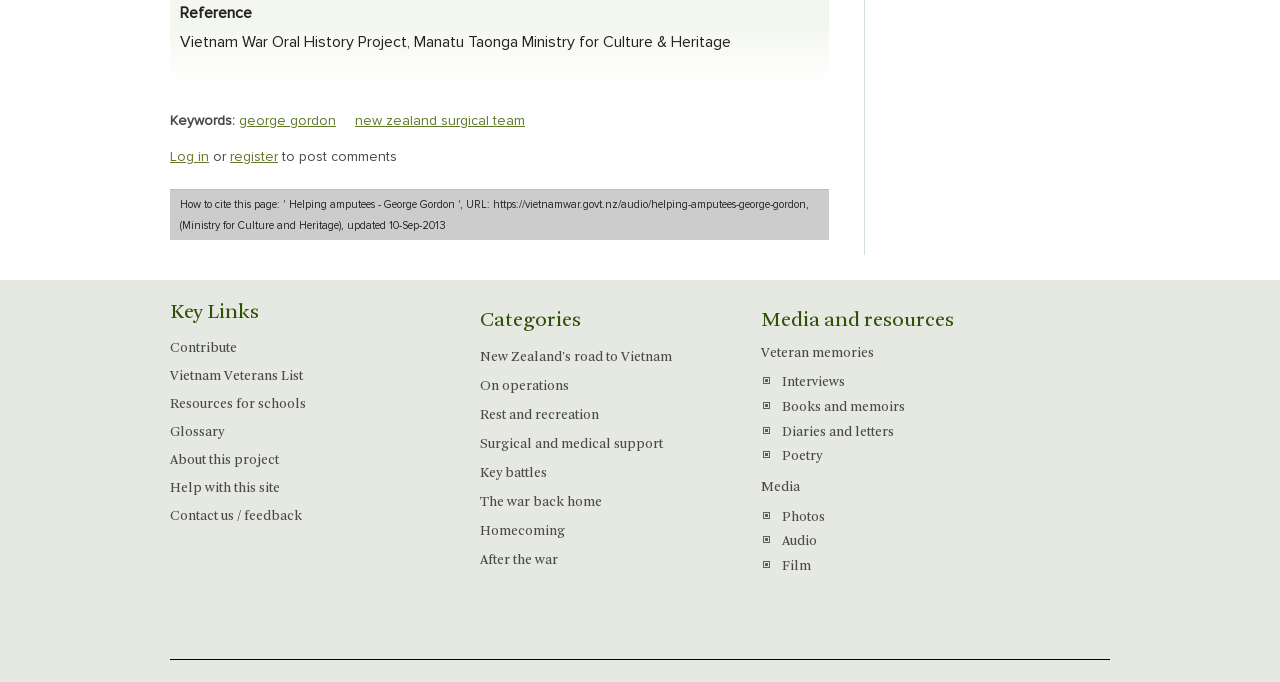Locate and provide the bounding box coordinates for the HTML element that matches this description: "Log in".

[0.133, 0.217, 0.163, 0.242]